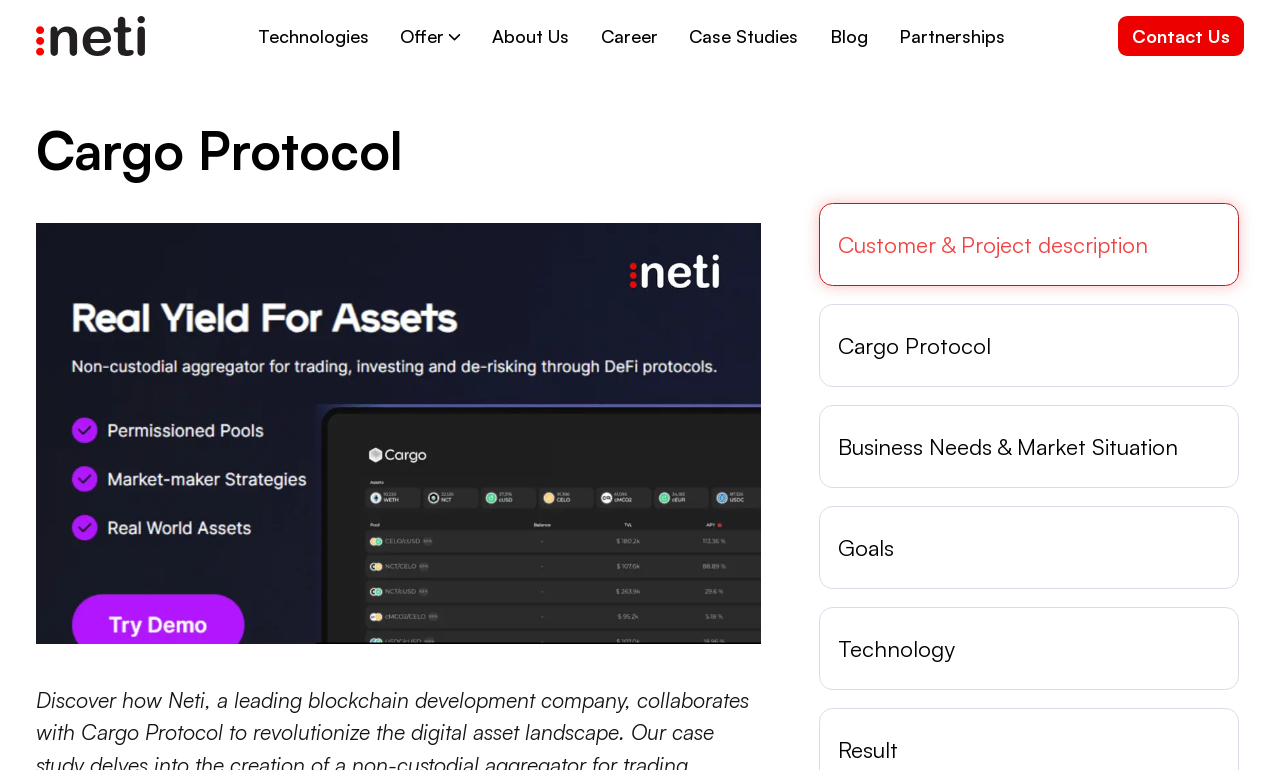Find the bounding box coordinates of the clickable area required to complete the following action: "Click the Neti logo".

[0.028, 0.02, 0.113, 0.073]